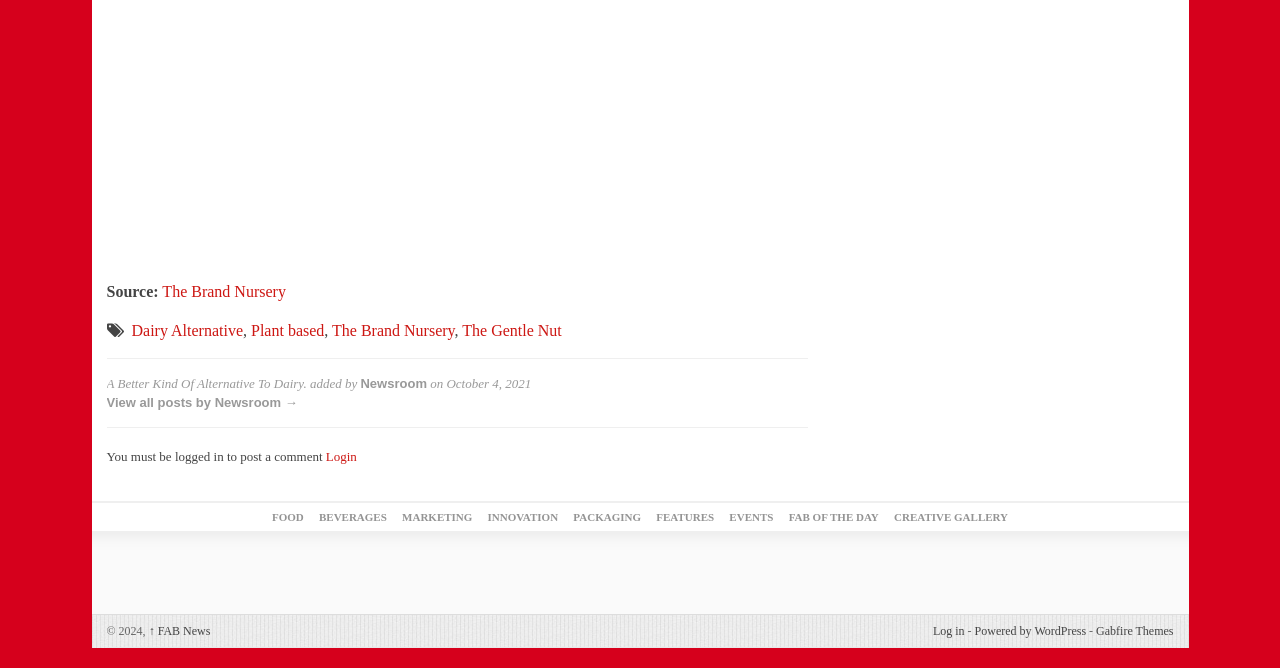Determine the bounding box coordinates of the element's region needed to click to follow the instruction: "View all posts by Newsroom". Provide these coordinates as four float numbers between 0 and 1, formatted as [left, top, right, bottom].

[0.083, 0.592, 0.233, 0.614]